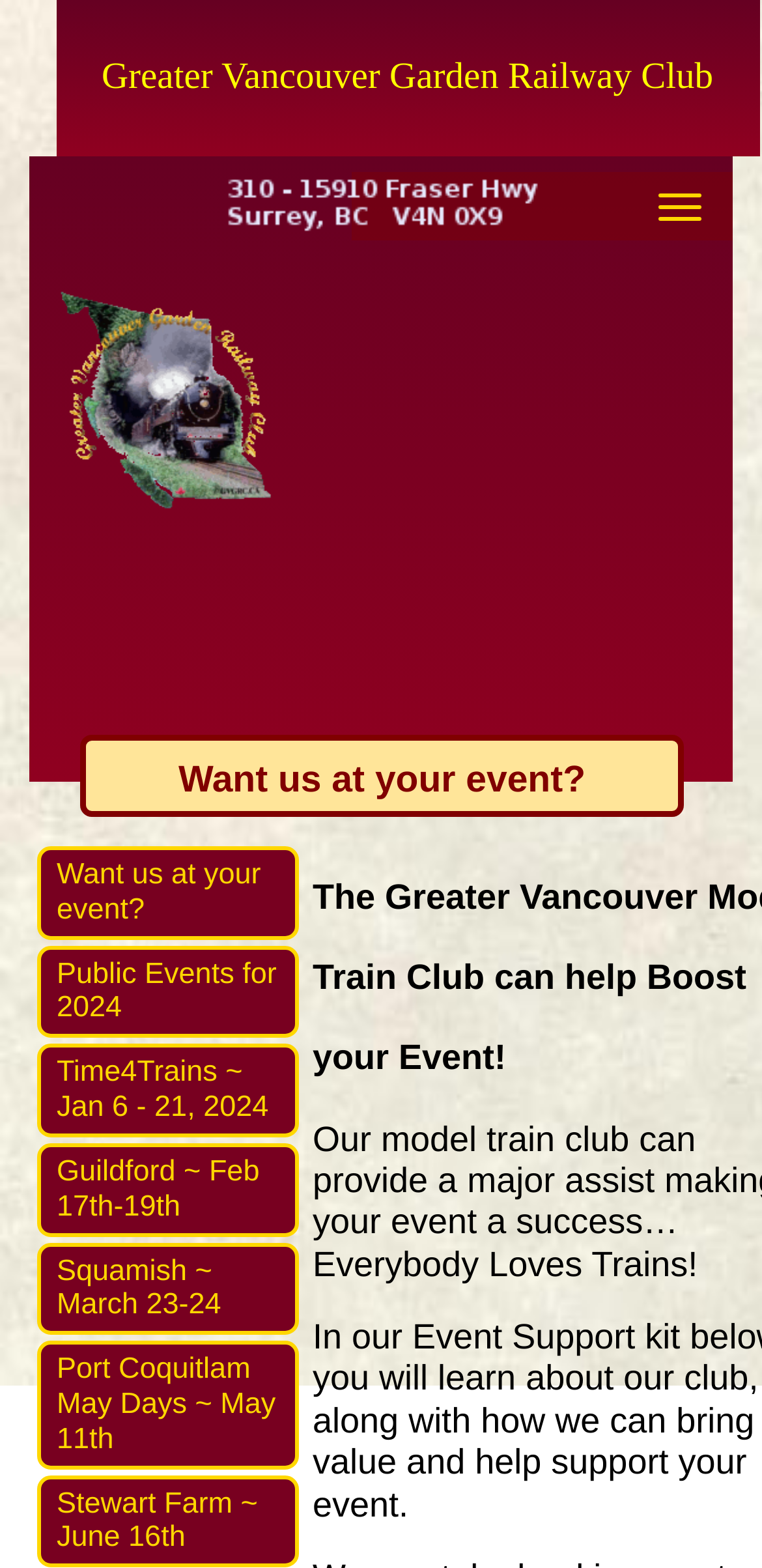For the following element description, predict the bounding box coordinates in the format (top-left x, top-left y, bottom-right x, bottom-right y). All values should be floating point numbers between 0 and 1. Description: Stewart Farm ~ June 16th

[0.054, 0.943, 0.387, 0.997]